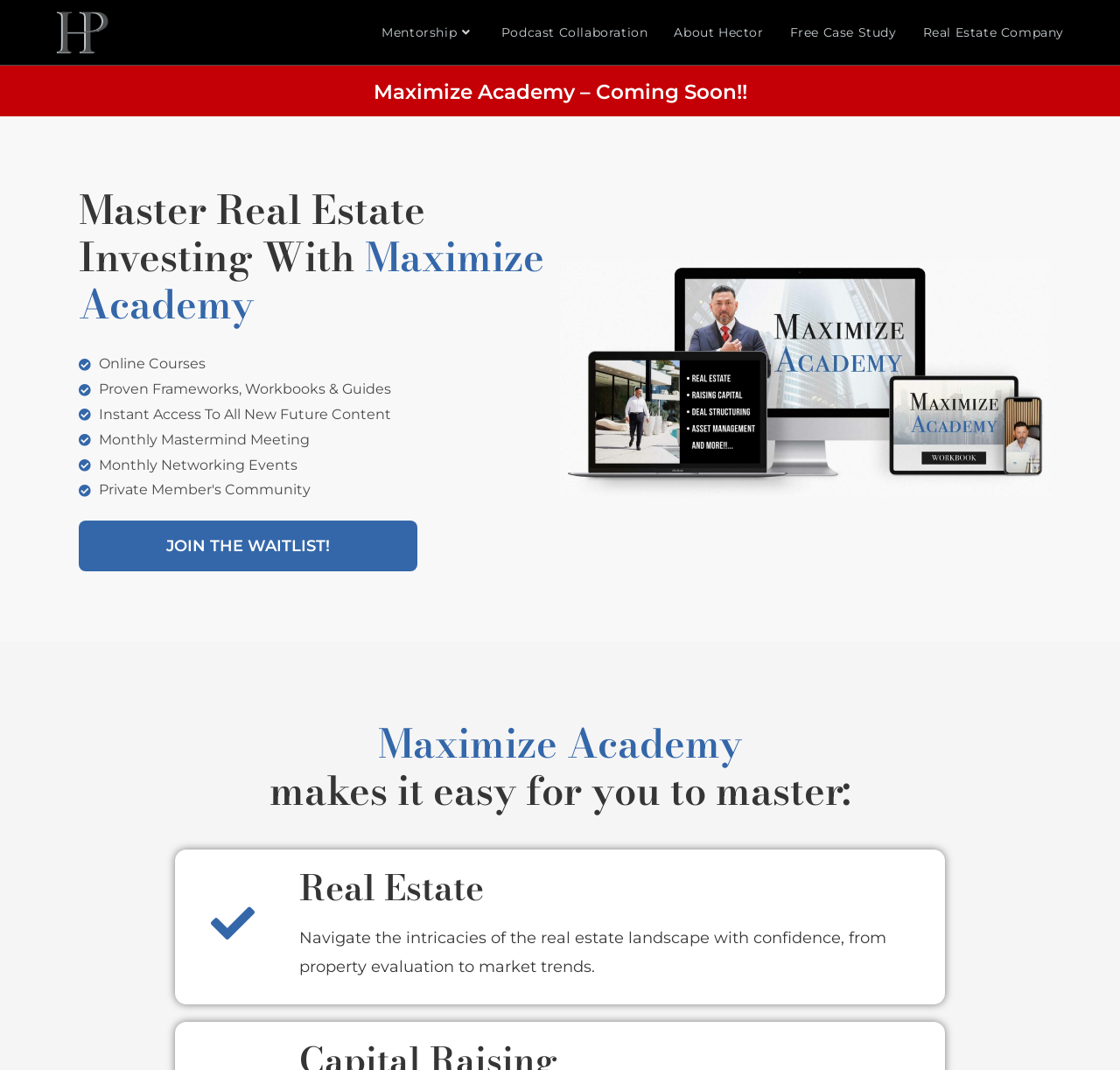What is the main topic of the webpage?
Analyze the image and deliver a detailed answer to the question.

The webpage has multiple text elements that mention 'Real Estate' and related concepts such as 'property evaluation' and 'market trends', indicating that the main topic of the webpage is Real Estate Investing.